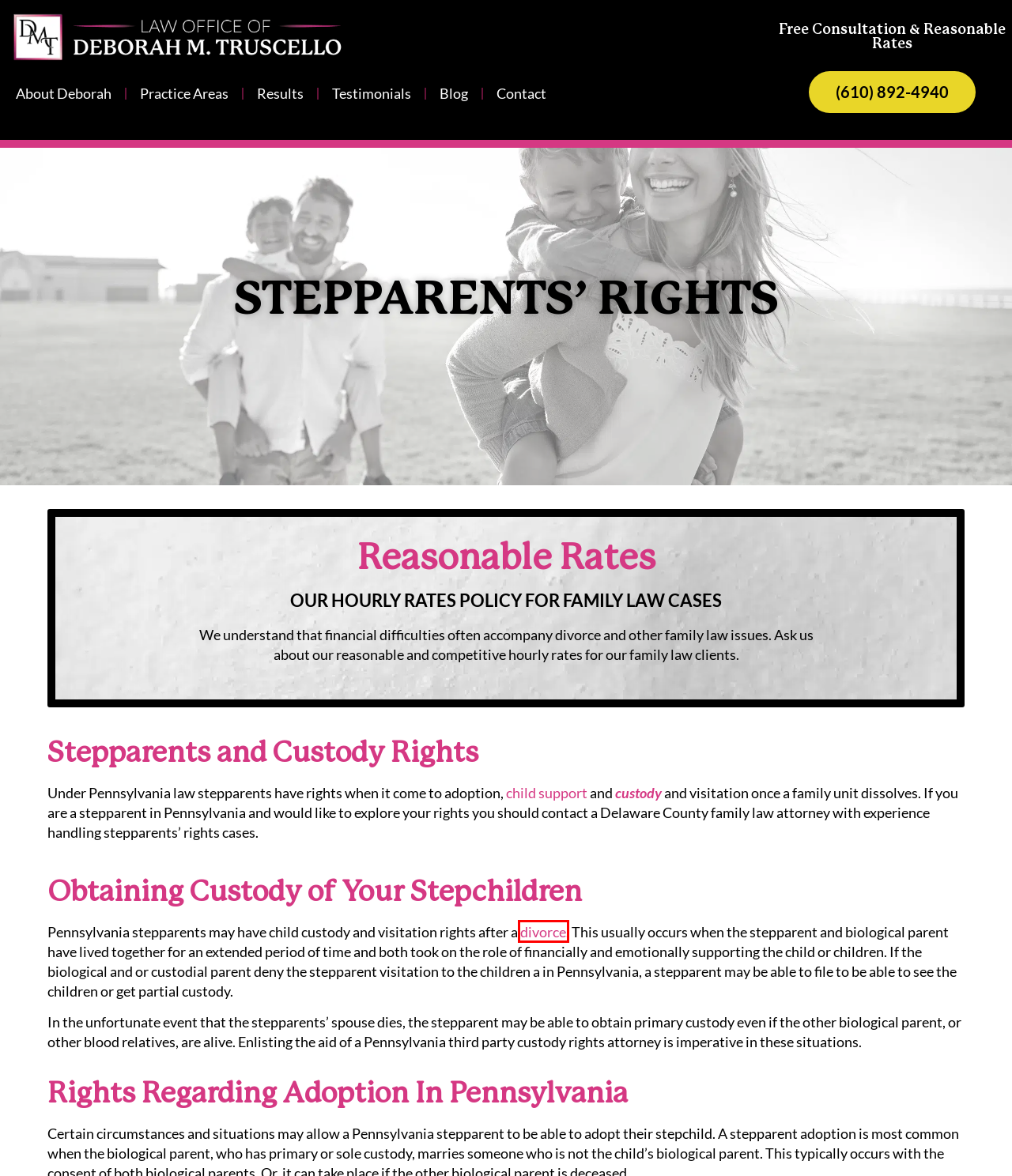Examine the screenshot of a webpage with a red bounding box around a UI element. Your task is to identify the webpage description that best corresponds to the new webpage after clicking the specified element. The given options are:
A. Divorce Lawyer In Media, PA | Get A Free Consultation
B. Practice Areas | Get A Free Consultation
C. Deborah M. Truscello Testimonials | Get A Free Consultation
D. Verdicts Settlements | Get A Free Consultation
E. Child Support Lawyer In Media, PA | Get A Free Consultation
F. Child Custody Lawyer In Media, PA | Get A Free Consultation
G. Blogs | Get A Free Consultation
H. Contact The Law Office Of Deborah M. Truscello | Get A Free Consultation

A